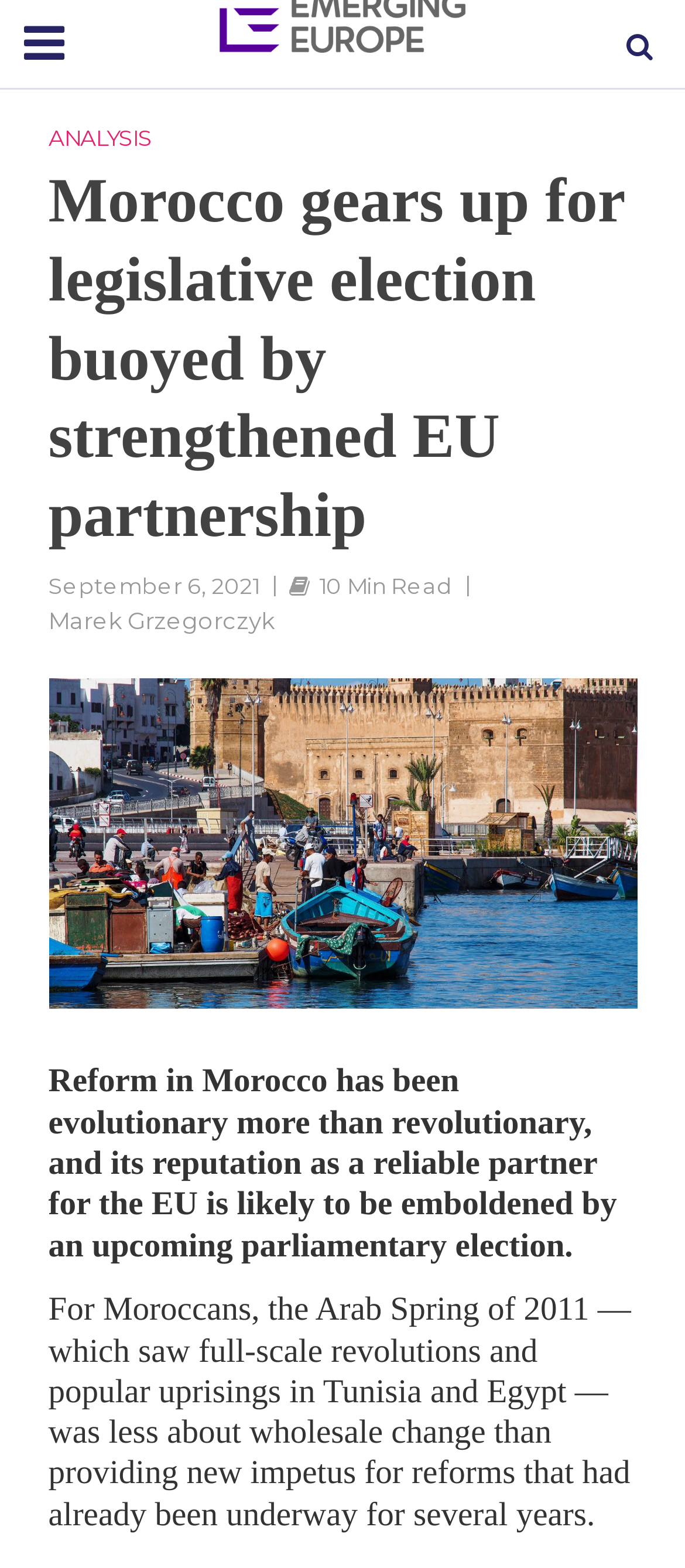Craft a detailed narrative of the webpage's structure and content.

The webpage is an article about Morocco's upcoming parliamentary election and its partnership with the European Union. At the top, there is a link to "Emerging Europe" on the left side, taking up about a third of the width. Below it, there is a header section that spans almost the entire width. Within this section, there is a link to "ANALYSIS" on the left, followed by the article title "Morocco gears up for legislative election buoyed by strengthened EU partnership" in a larger font. To the right of the title, there are two lines of text: "September 6, 2021" and "10 Min Read". Below the title, there is a link to the author's name, "Marek Grzegorczyk".

The main content of the article starts below the header section, with a paragraph summarizing the article's topic, stating that Morocco's reform has been evolutionary rather than revolutionary, and its reputation as a reliable EU partner will be strengthened by the upcoming election. Below this summary, there is a longer paragraph discussing the Arab Spring of 2011 and its impact on Morocco, which is less about revolutionary change and more about providing new momentum for ongoing reforms.